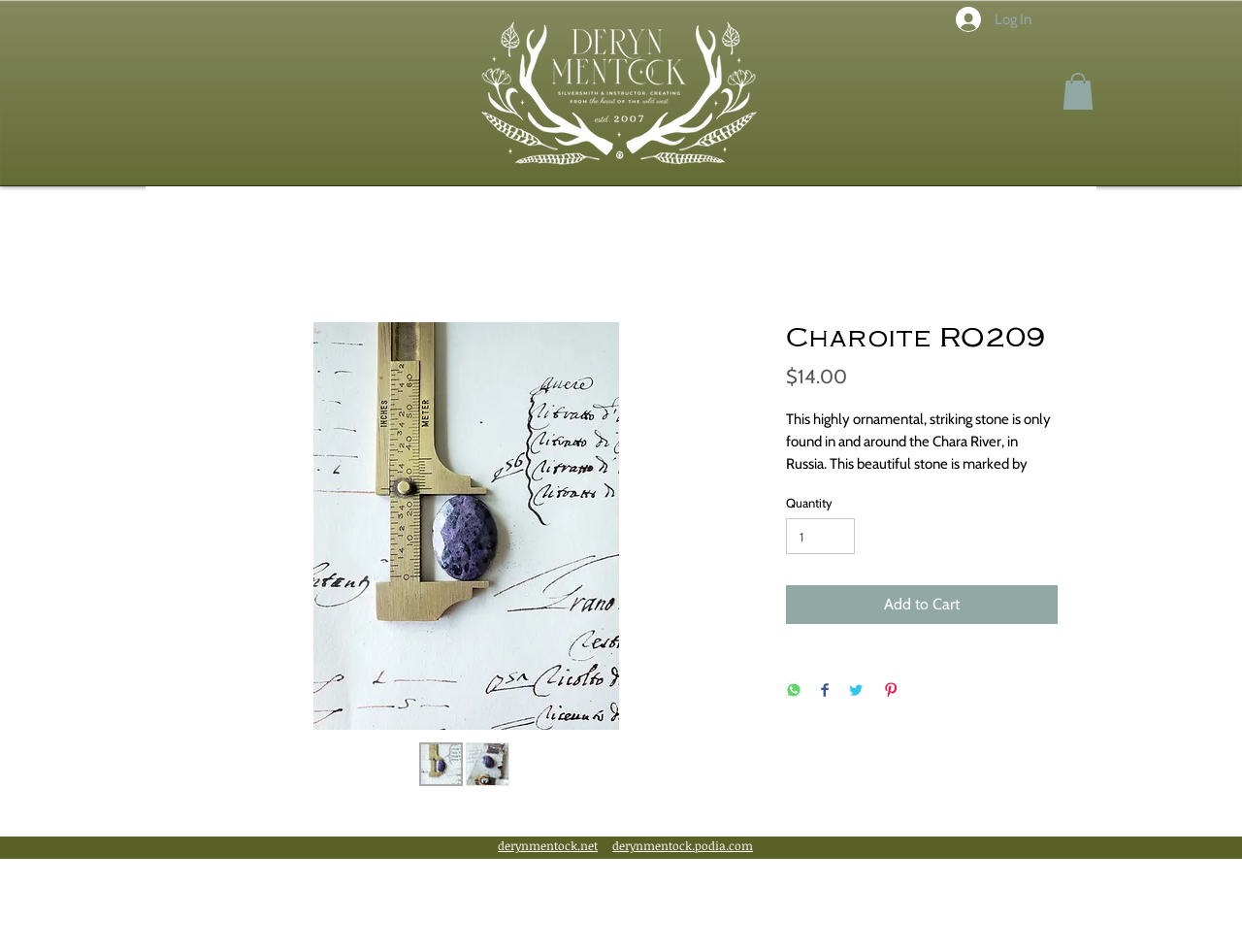Locate the bounding box coordinates of the element that should be clicked to fulfill the instruction: "Add to cart".

[0.633, 0.615, 0.852, 0.656]